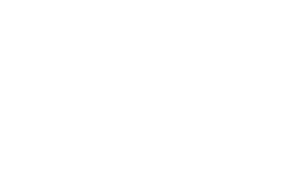What is Elsa's profession? From the image, respond with a single word or brief phrase.

Writer